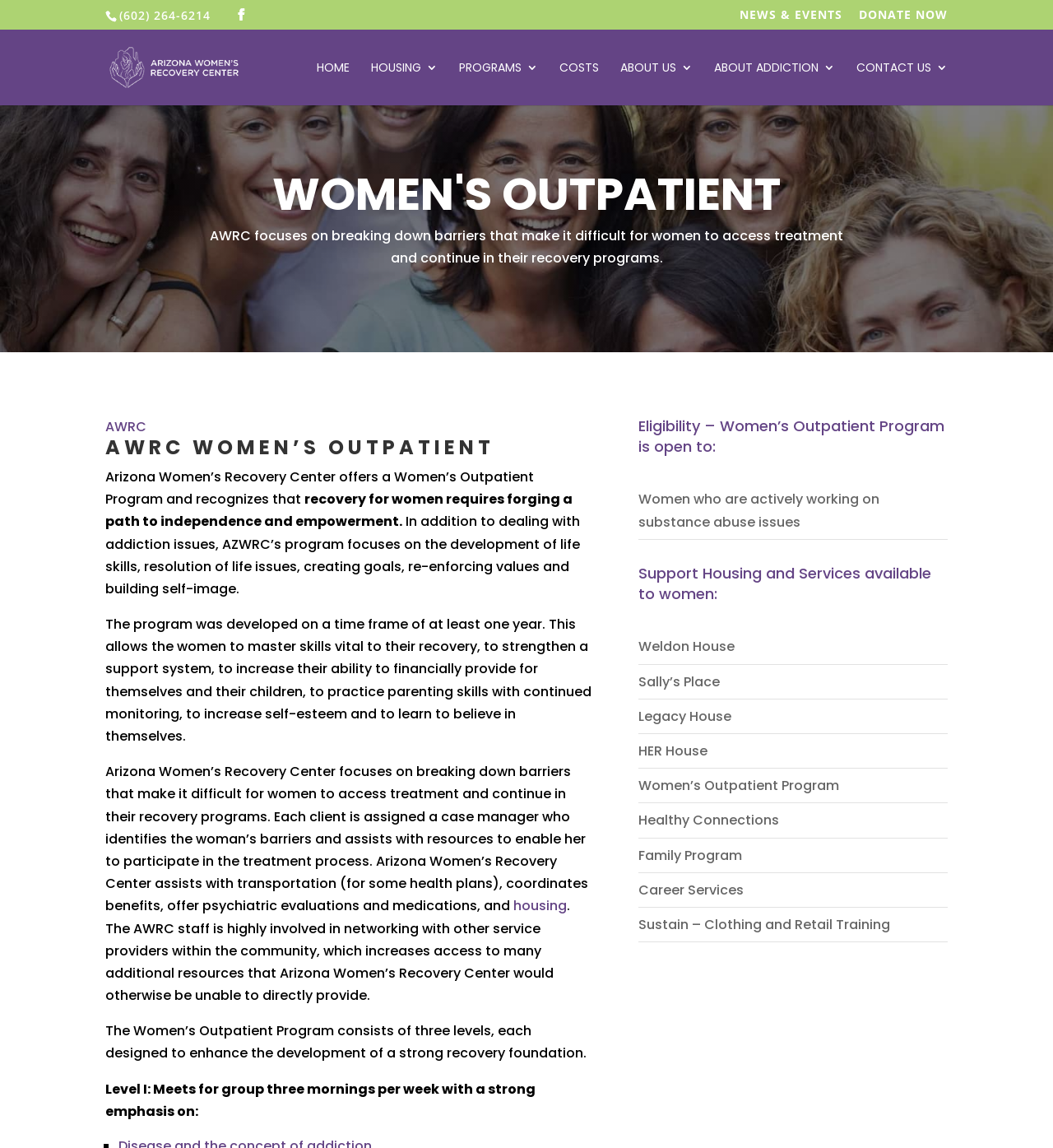What is the focus of the Women's Outpatient Program?
Please give a detailed and thorough answer to the question, covering all relevant points.

The focus of the Women's Outpatient Program can be inferred from the static text element with the bounding box coordinates [0.199, 0.197, 0.801, 0.233], which states that AWRC focuses on breaking down barriers that make it difficult for women to access treatment and continue in their recovery programs.